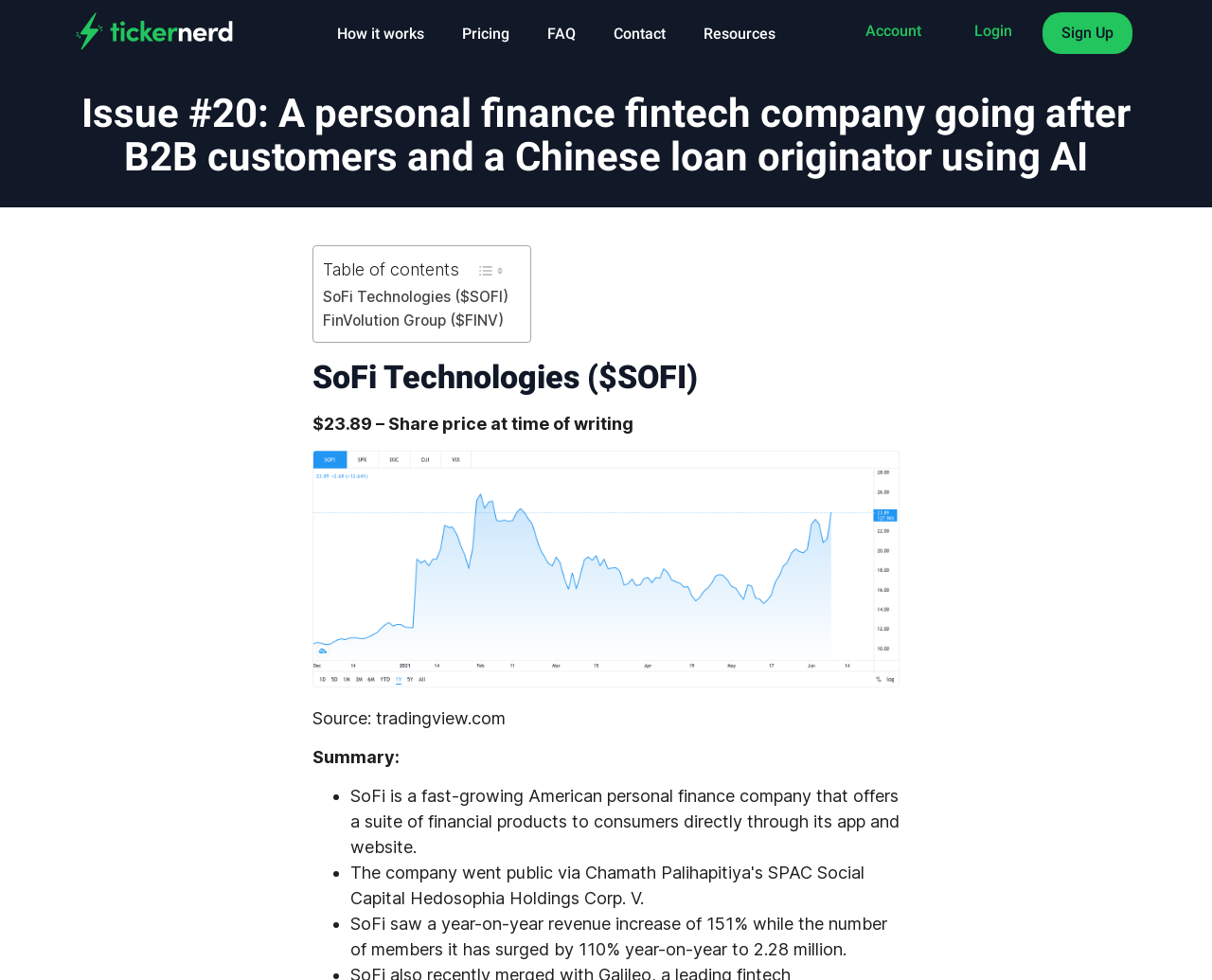Locate the bounding box coordinates of the clickable region to complete the following instruction: "Click on the 'SoFi Technologies ($SOFI)' link."

[0.266, 0.292, 0.42, 0.316]